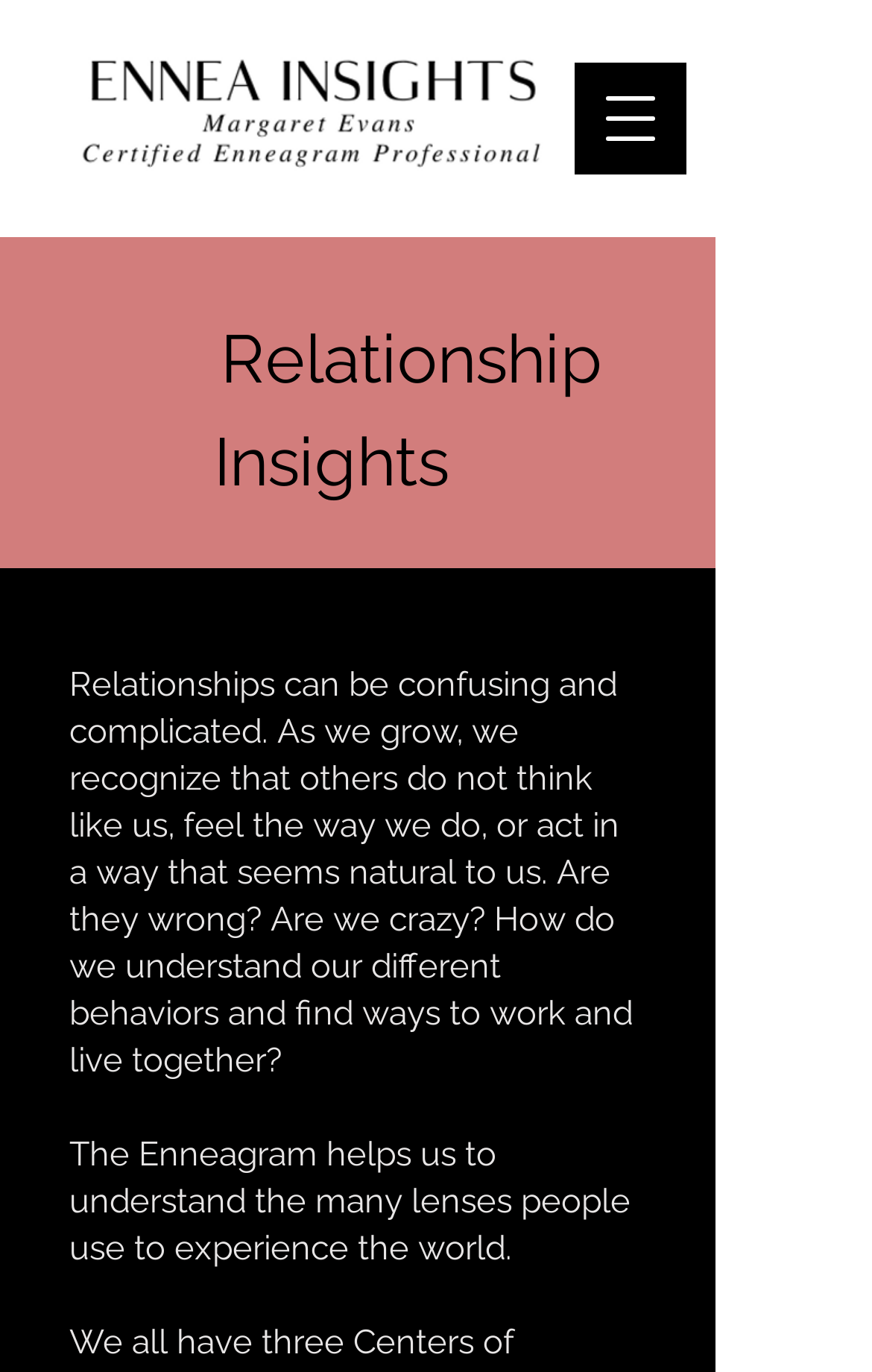What is the purpose of the Enneagram according to this webpage?
Analyze the image and deliver a detailed answer to the question.

The StaticText element 'The Enneagram helps us to understand the many lenses people use to experience the world.' suggests that the purpose of the Enneagram is to understand different behaviors and perspectives.